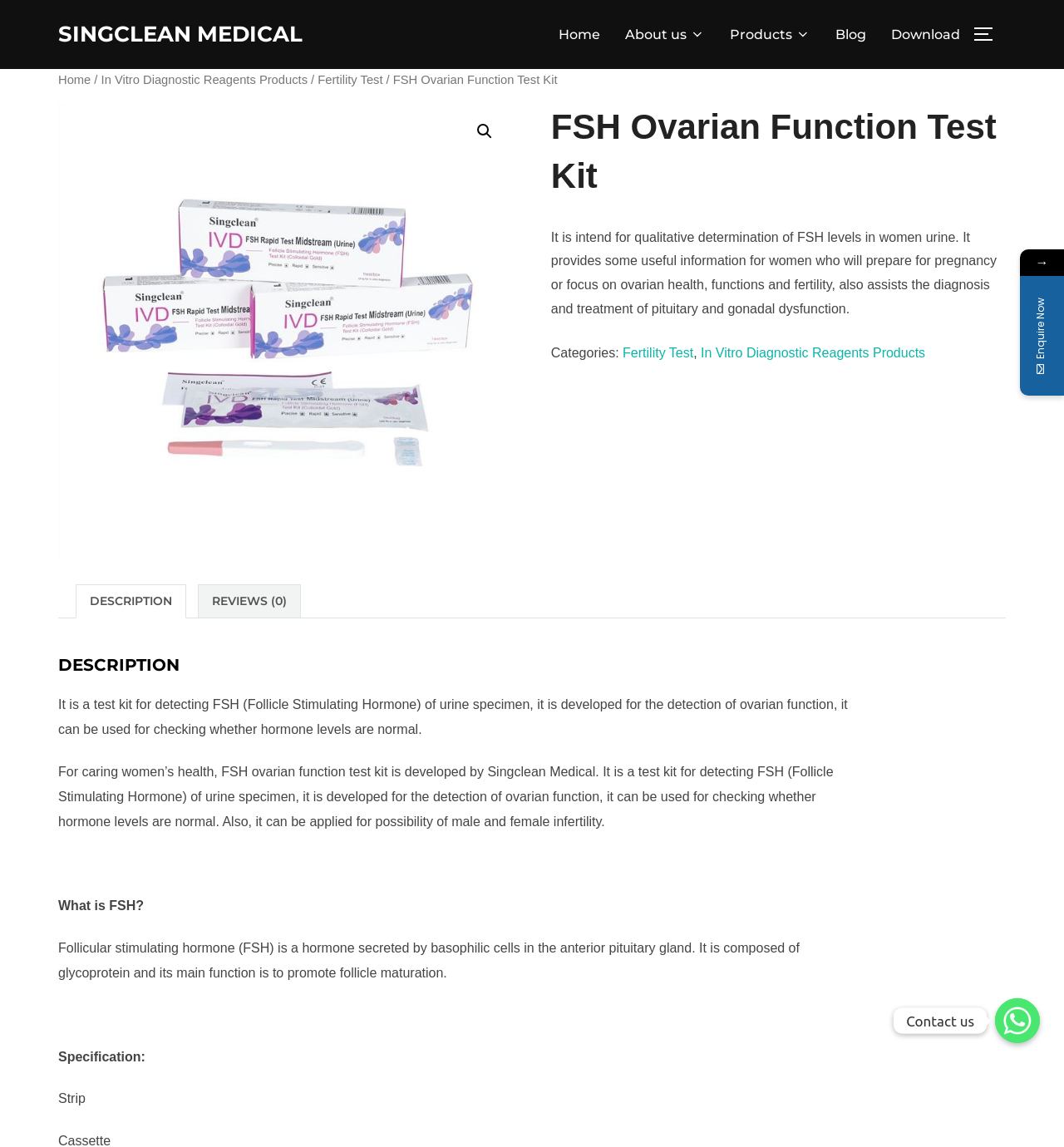Show the bounding box coordinates of the region that should be clicked to follow the instruction: "Click the 'Home' link at the top."

[0.525, 0.016, 0.564, 0.044]